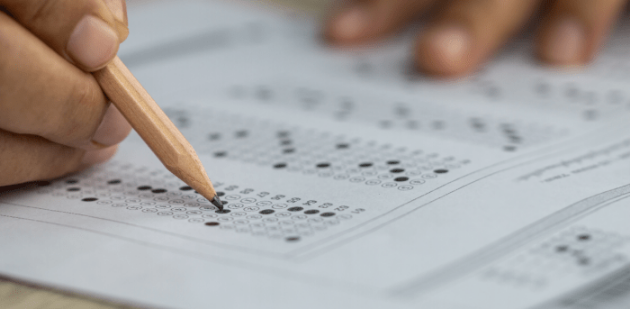Provide a thorough and detailed response to the question by examining the image: 
What type of questions are on the printed sheet?

The printed answer sheet shows a clear pattern of circles, some of which are filled in, suggesting a test-taking scenario, possibly for a standardized exam, and the questions on the sheet are multiple-choice.